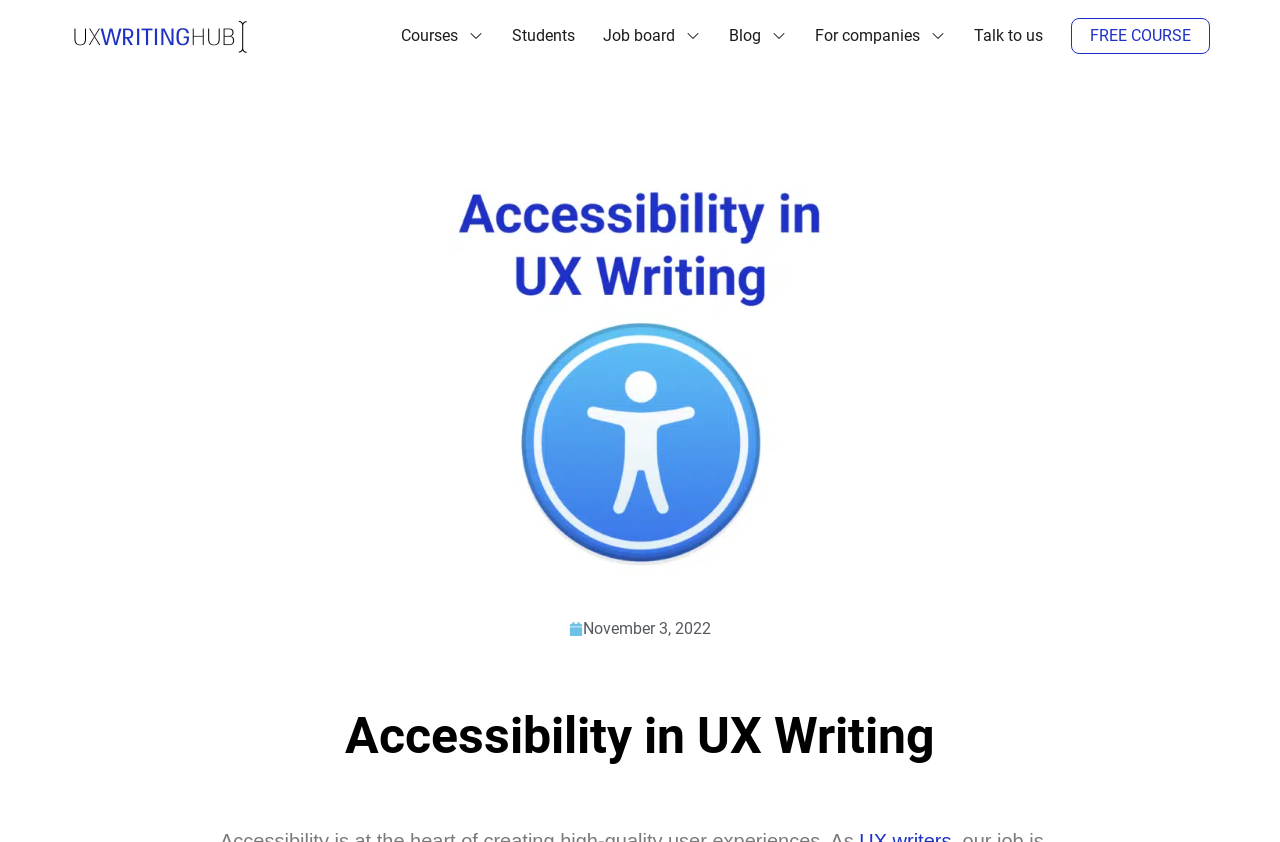Pinpoint the bounding box coordinates of the clickable area necessary to execute the following instruction: "view blog". The coordinates should be given as four float numbers between 0 and 1, namely [left, top, right, bottom].

[0.559, 0.012, 0.626, 0.074]